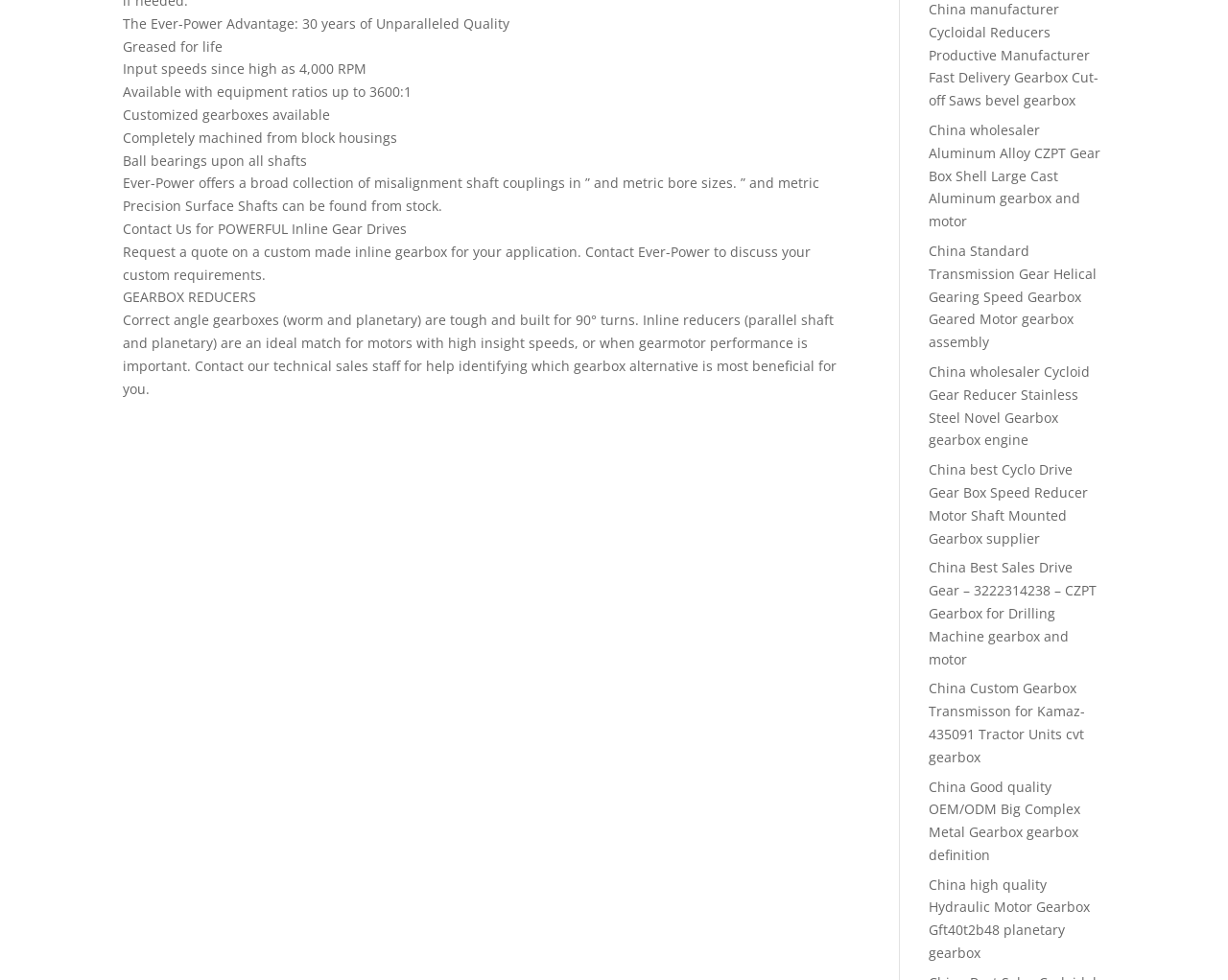Please identify the bounding box coordinates of the area I need to click to accomplish the following instruction: "Learn about China wholesaler Aluminum Alloy CZPT Gear Box Shell".

[0.756, 0.123, 0.896, 0.235]